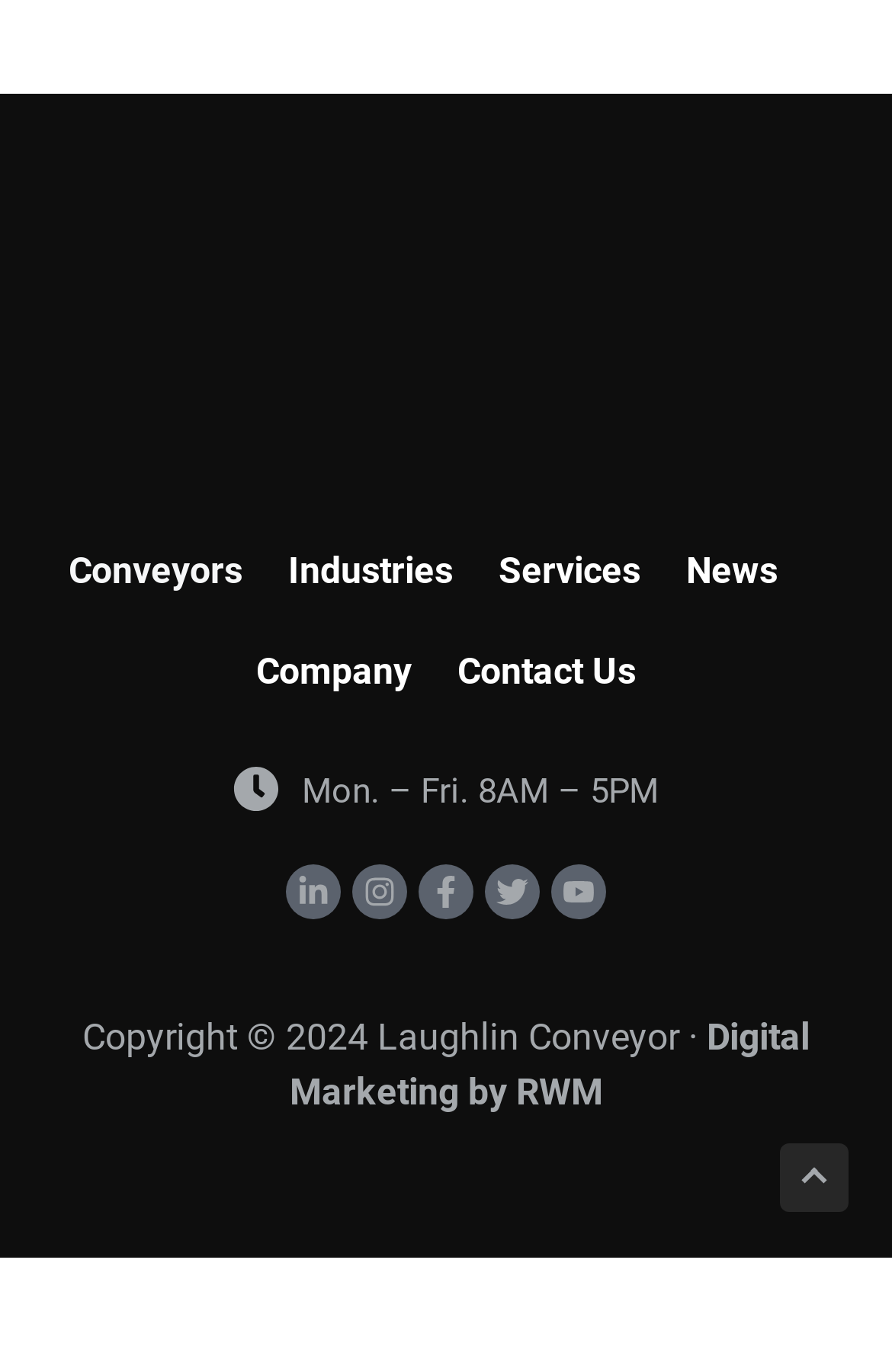Please mark the clickable region by giving the bounding box coordinates needed to complete this instruction: "Contact Us".

[0.513, 0.468, 0.713, 0.512]